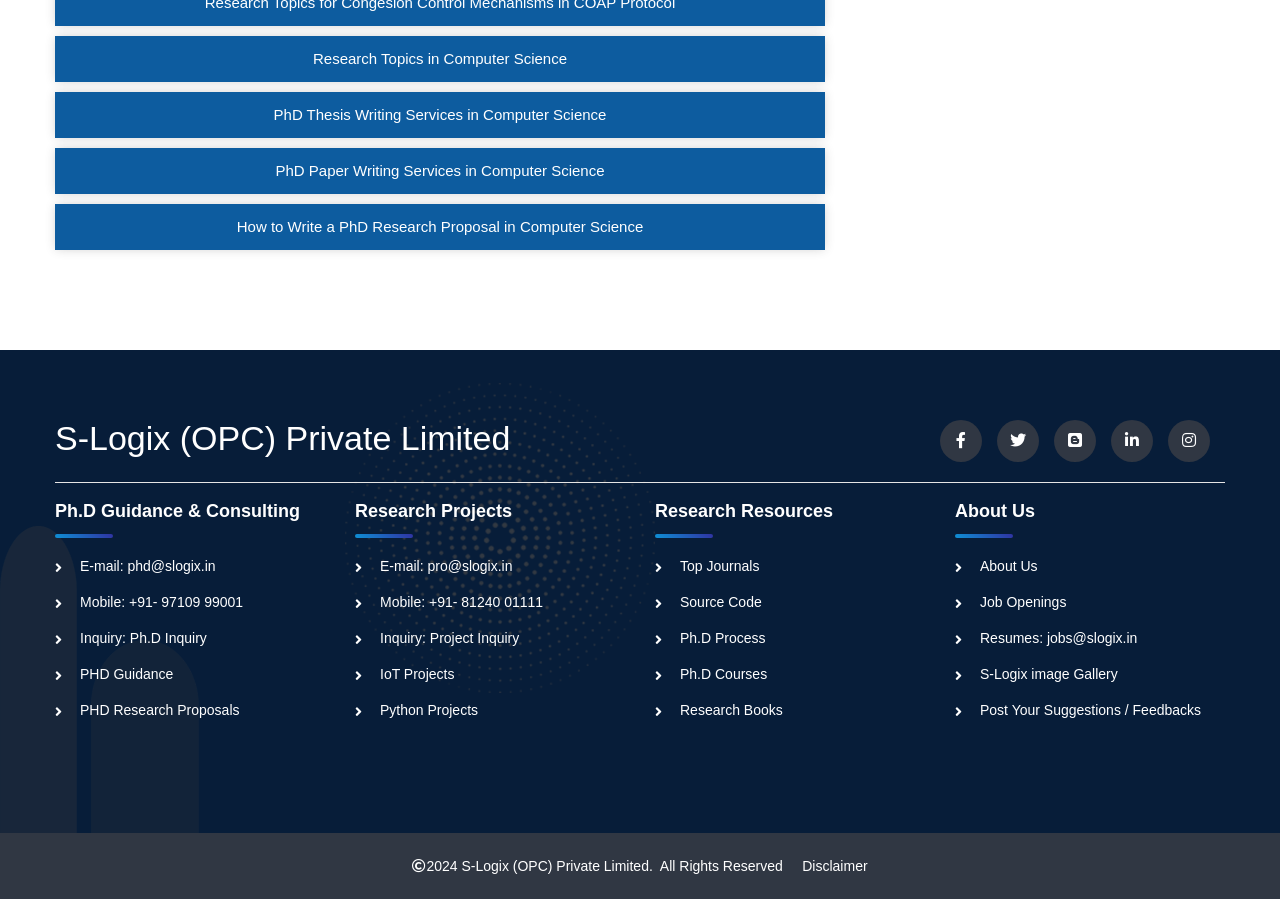Using the information in the image, give a detailed answer to the following question: What is the company name mentioned on the webpage?

The company name is mentioned in the heading 'S-Logix (OPC) Private Limited' with bounding box coordinates [0.043, 0.456, 0.645, 0.518].